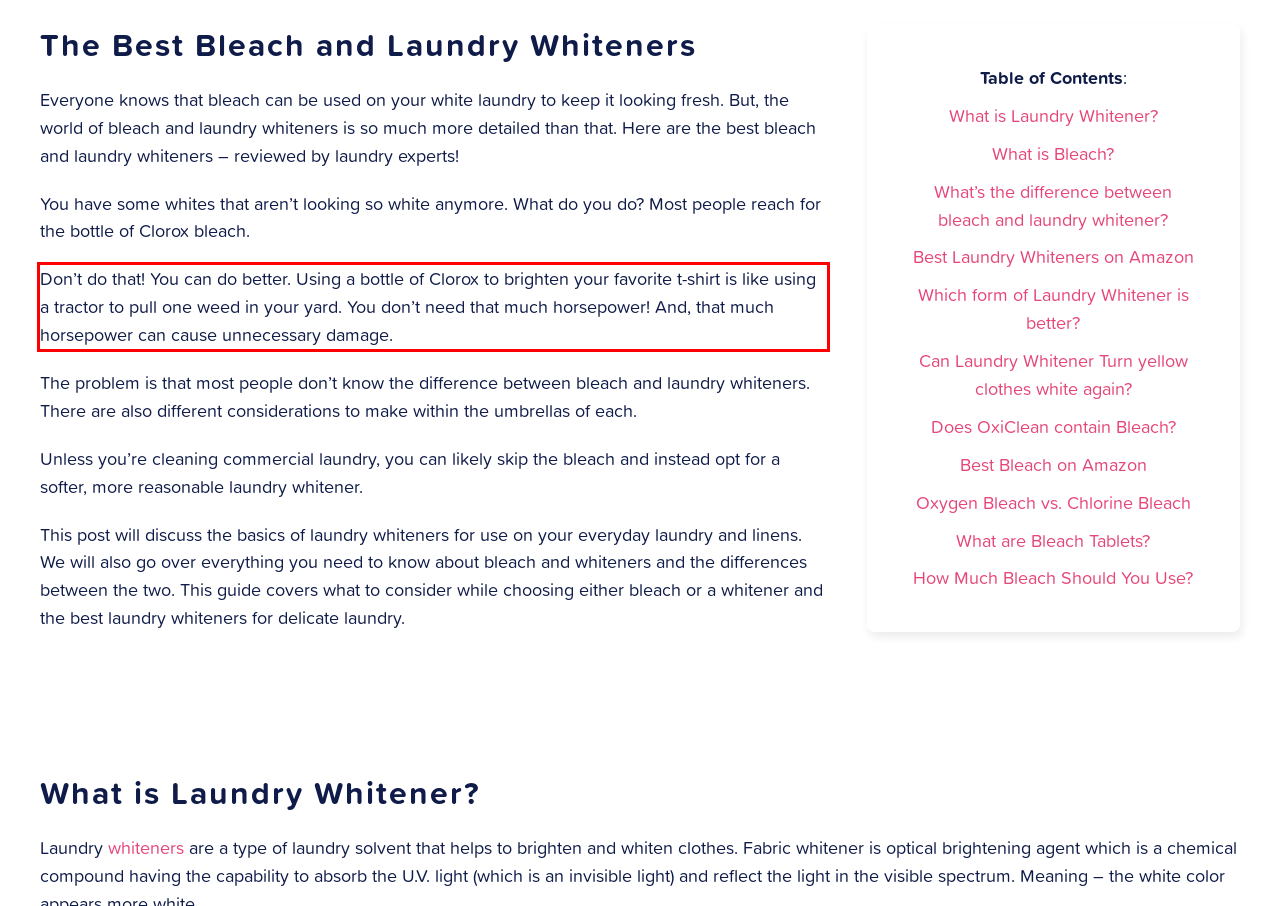Please analyze the screenshot of a webpage and extract the text content within the red bounding box using OCR.

‍Don’t do that! You can do better. Using a bottle of Clorox to brighten your favorite t-shirt is like using a tractor to pull one weed in your yard. You don’t need that much horsepower! And, that much horsepower can cause unnecessary damage.